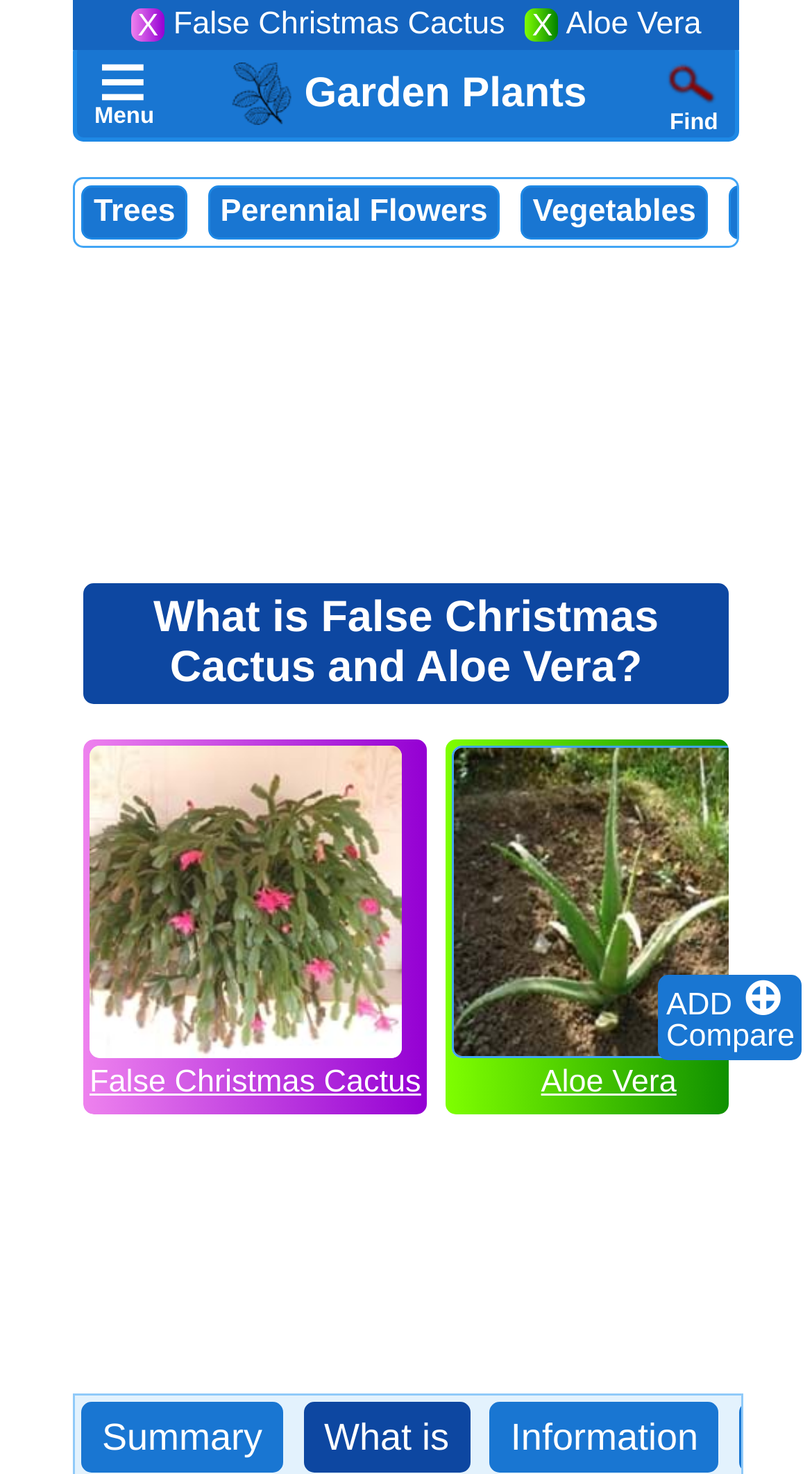Please answer the following question using a single word or phrase: How many plants are compared on this page?

2